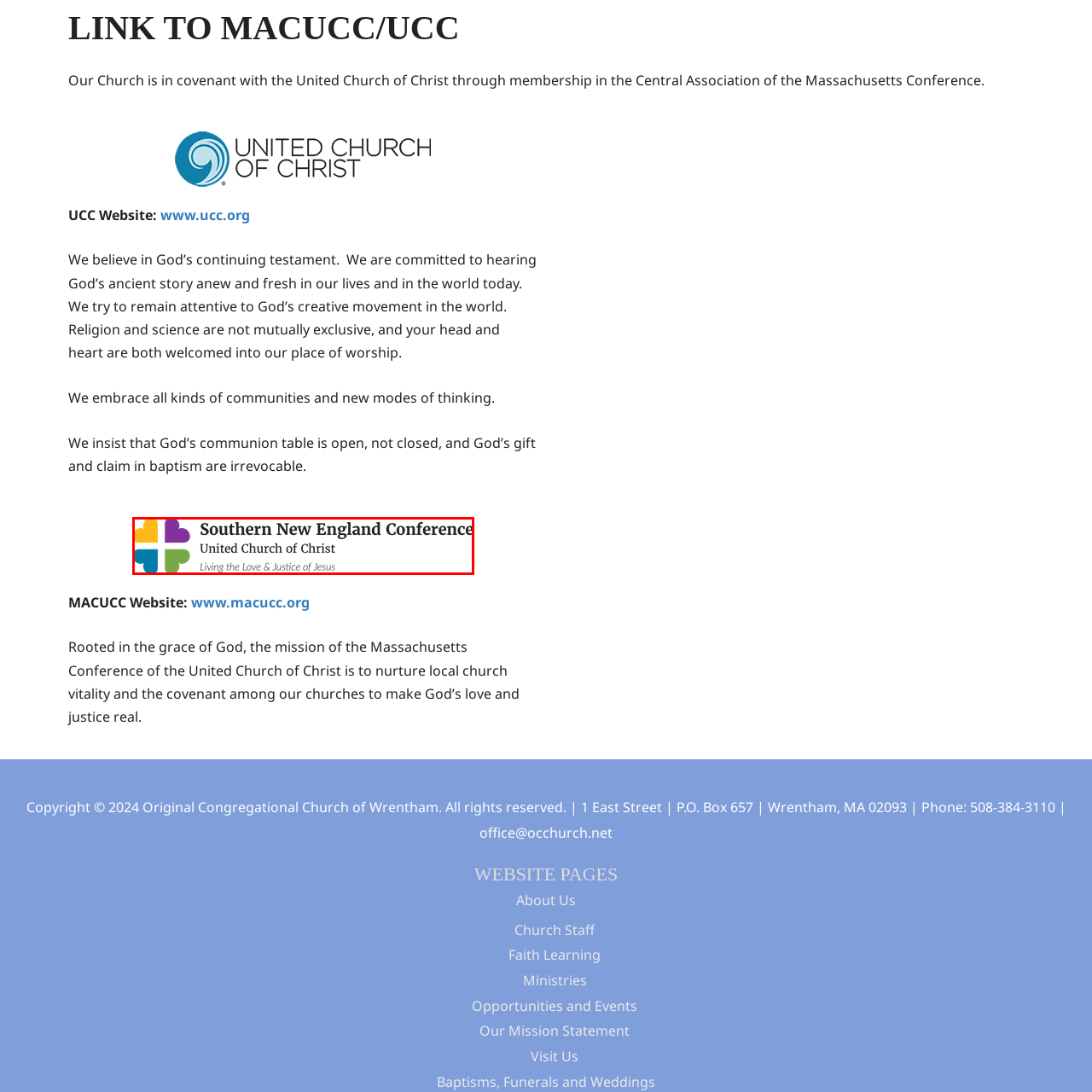Please look at the image highlighted by the red box, What is the tagline of the conference?
 Provide your answer using a single word or phrase.

Living the Love & Justice of Jesus